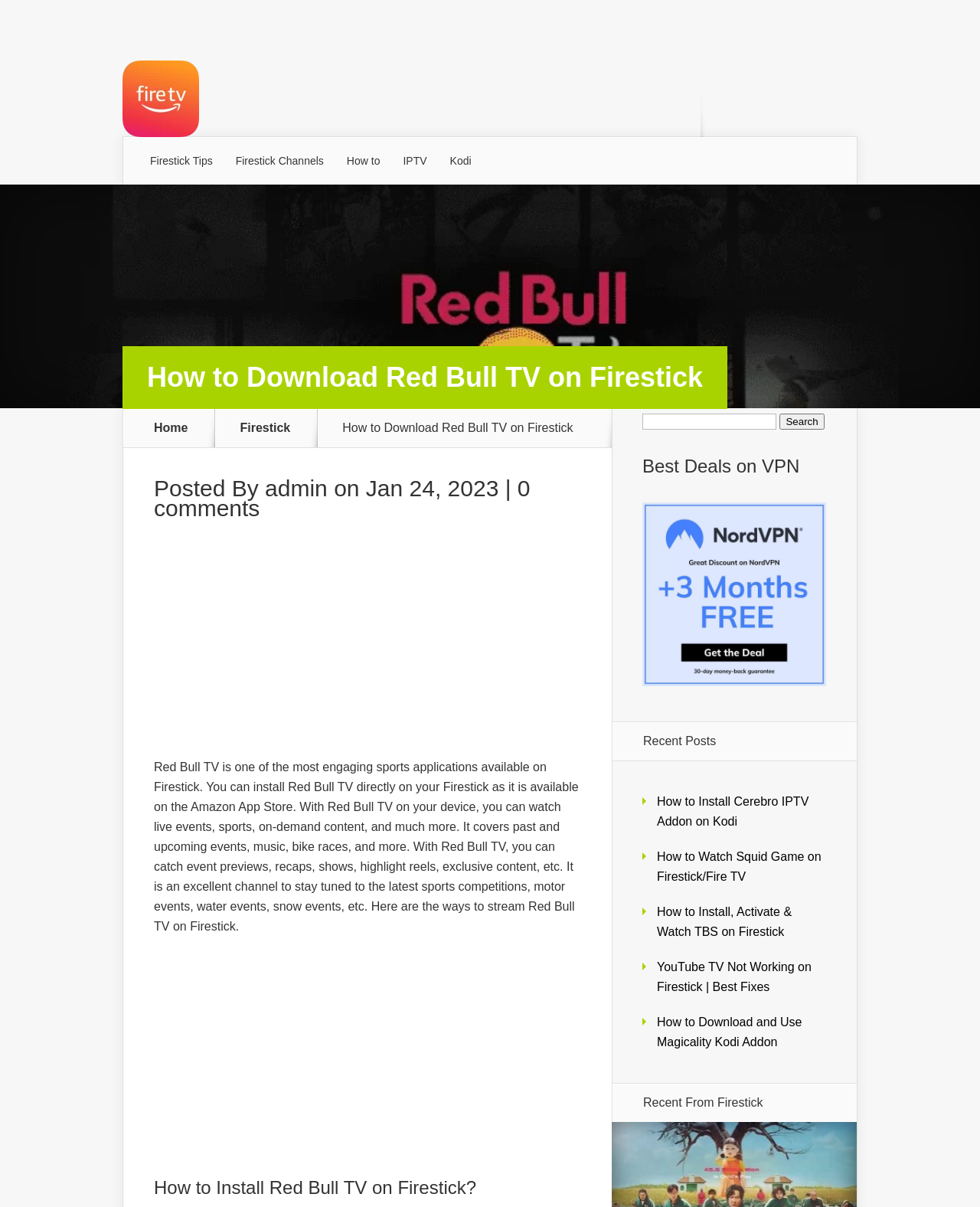Using the details in the image, give a detailed response to the question below:
What is the name of the TV channel discussed?

The webpage is discussing how to download Red Bull TV on Firestick, and the text mentions that Red Bull TV is one of the most engaging sports applications available on Firestick.